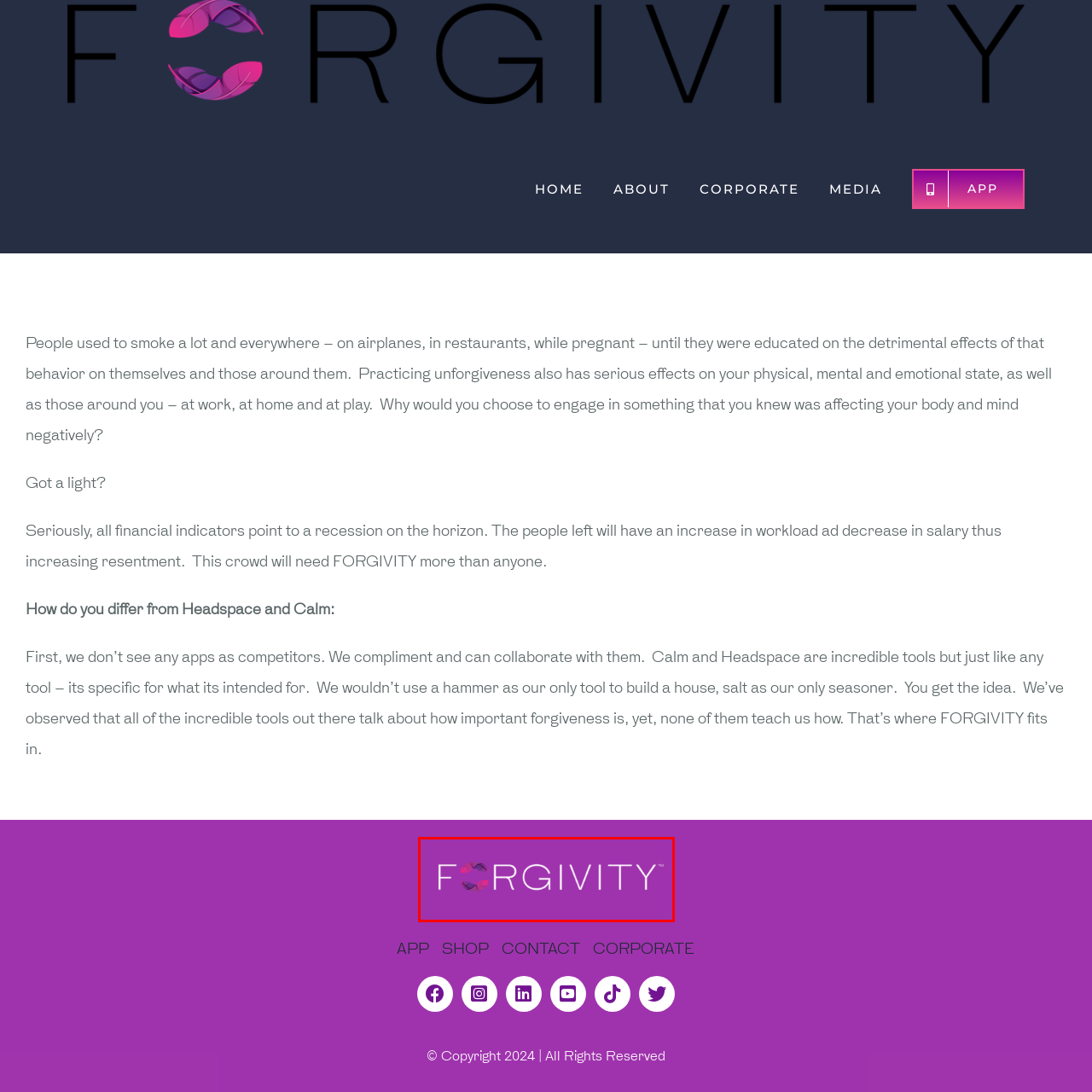Look closely at the image within the red bounding box, What is the color of the text 'FORGIVITY'? Respond with a single word or short phrase.

White